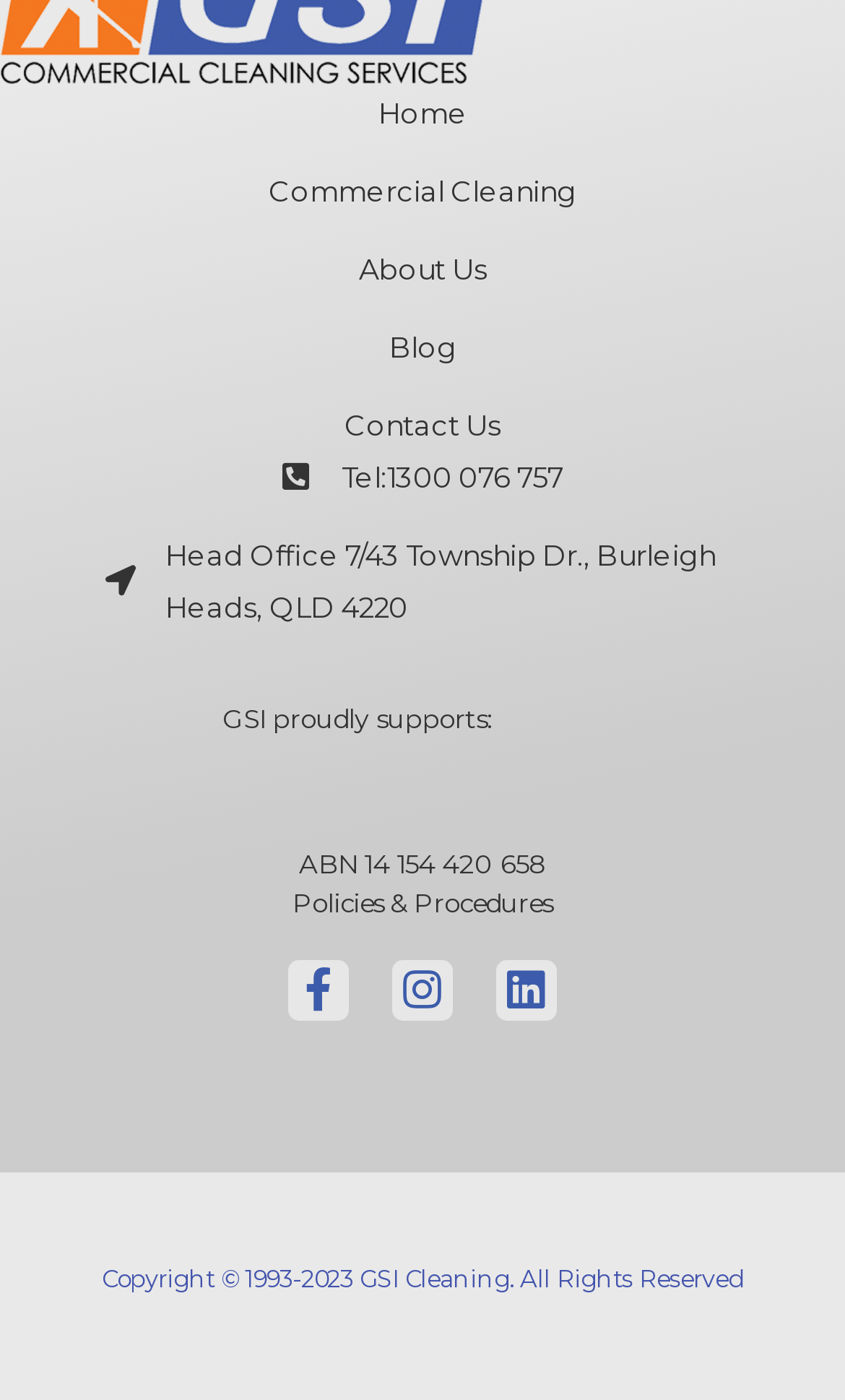What is the ABN of GSI Cleaning? Examine the screenshot and reply using just one word or a brief phrase.

14 154 420 658